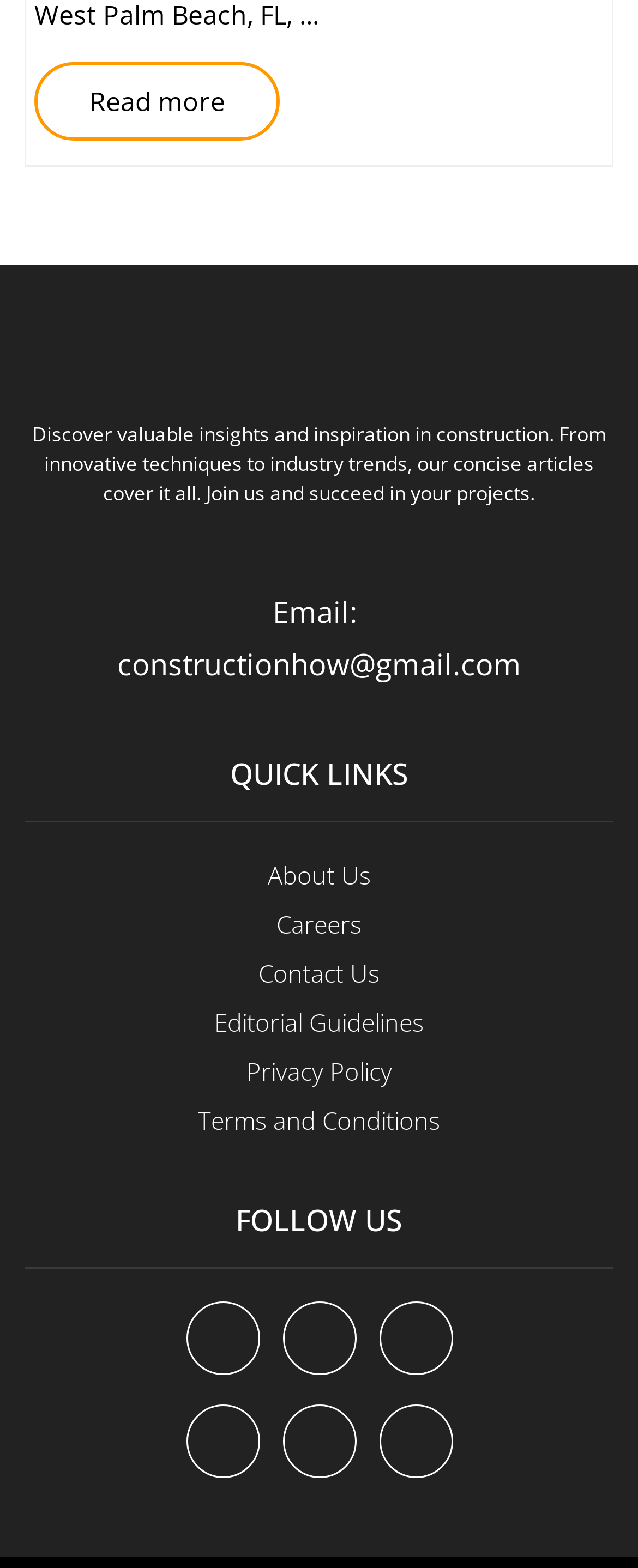What is the topic of the article?
Answer the question with a single word or phrase by looking at the picture.

Real Estate